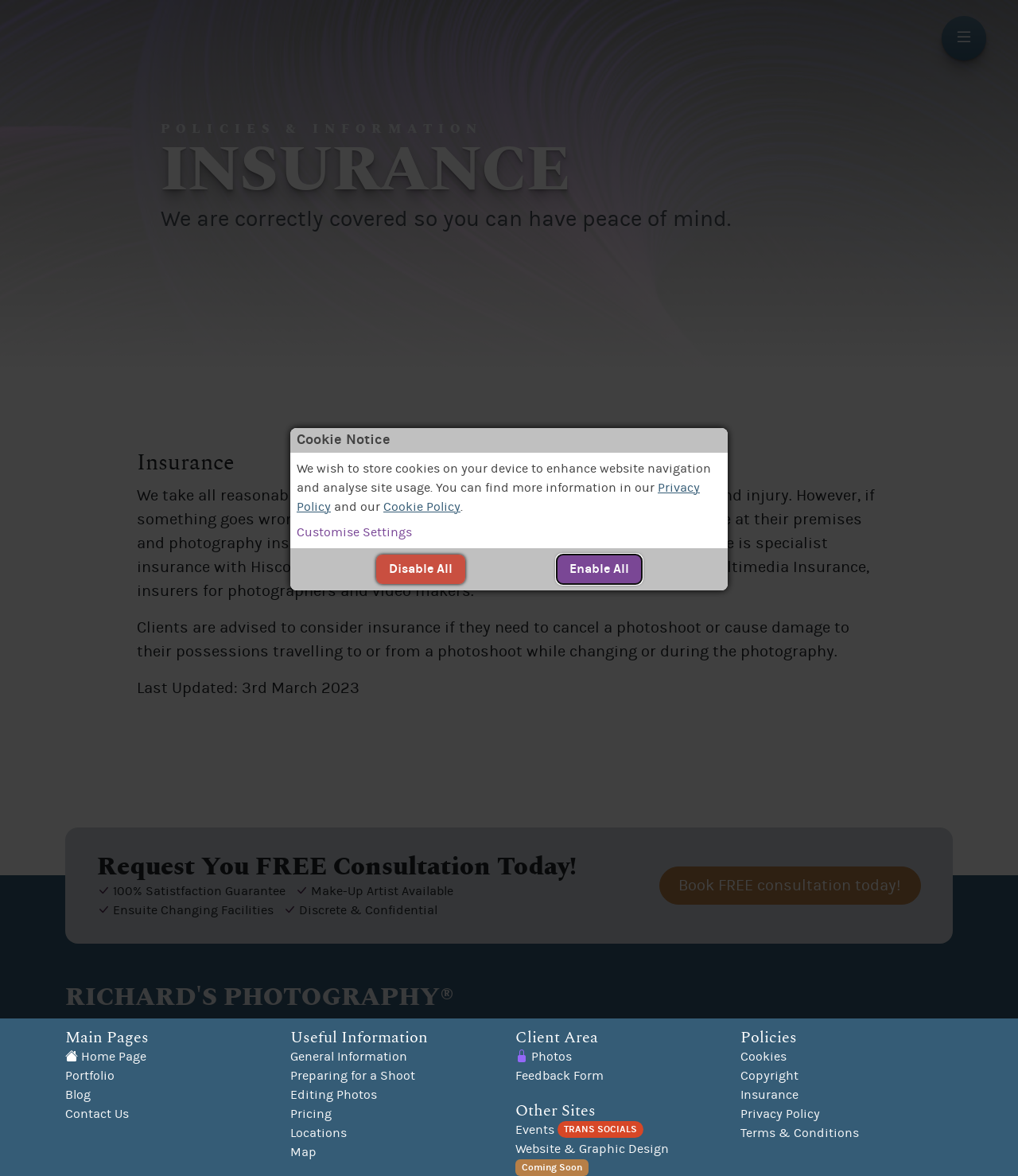Locate the bounding box coordinates of the element that needs to be clicked to carry out the instruction: "Book a photoshoot". The coordinates should be given as four float numbers ranging from 0 to 1, i.e., [left, top, right, bottom].

[0.647, 0.737, 0.905, 0.769]